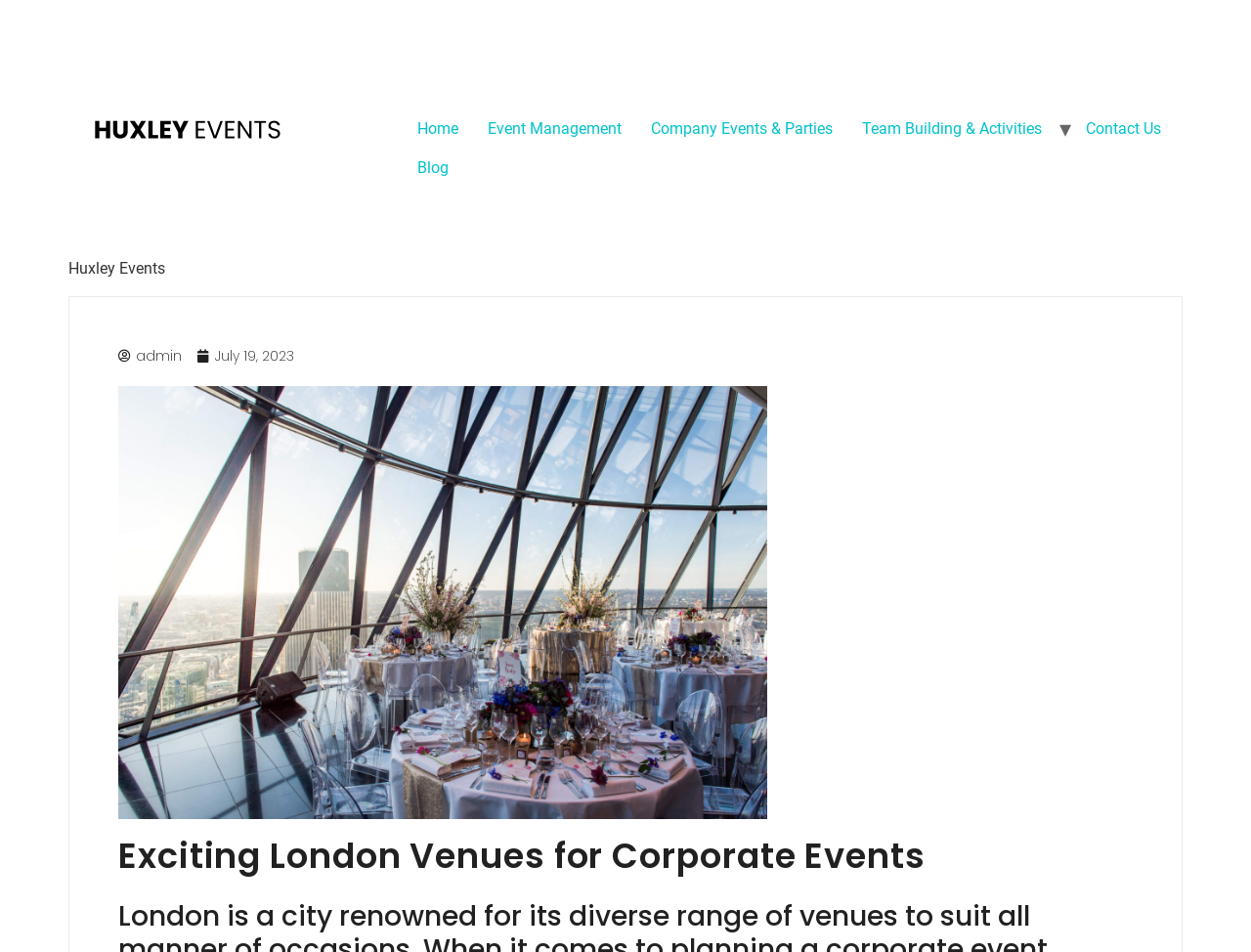Identify the bounding box coordinates for the region of the element that should be clicked to carry out the instruction: "read the blog". The bounding box coordinates should be four float numbers between 0 and 1, i.e., [left, top, right, bottom].

[0.322, 0.156, 0.37, 0.197]